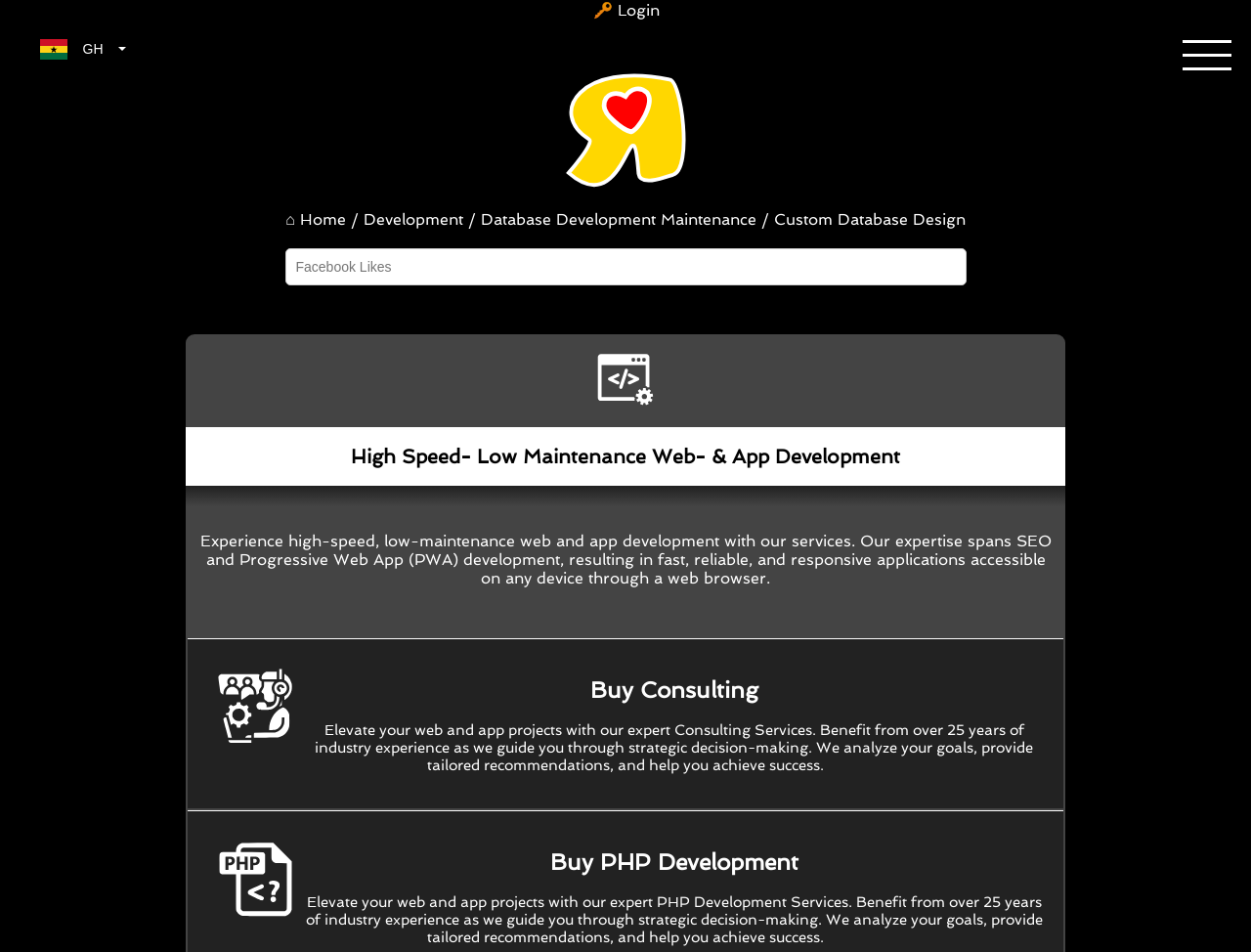Provide a thorough description of this webpage.

This webpage is about development services, particularly web and app development, with a focus on high speed and low maintenance. At the top right corner, there is a login button marked with a 🔑 symbol. Next to it, on the left, is a Ghana flag icon. Below these elements, there is a horizontal menu with links to "Social Media Boosting & Technical SEO", "⌂ Home", "Development", "Database Development Maintenance", and "Custom Database Design". 

To the right of the "Home" link, there is a textbox labeled "Facebook Likes". Below the menu, there is a large heading that reads "High Speed- Low Maintenance Web- & App Development". This heading is accompanied by a paragraph of text that explains the benefits of the development services, including expertise in SEO and Progressive Web App development.

Further down the page, there are two sections, each with a heading, an image, and a link. The first section is about "Development Consulting" and the second is about "PHP Development". Both sections have a brief description of the services offered, highlighting the benefits of over 25 years of industry experience and tailored recommendations for success.